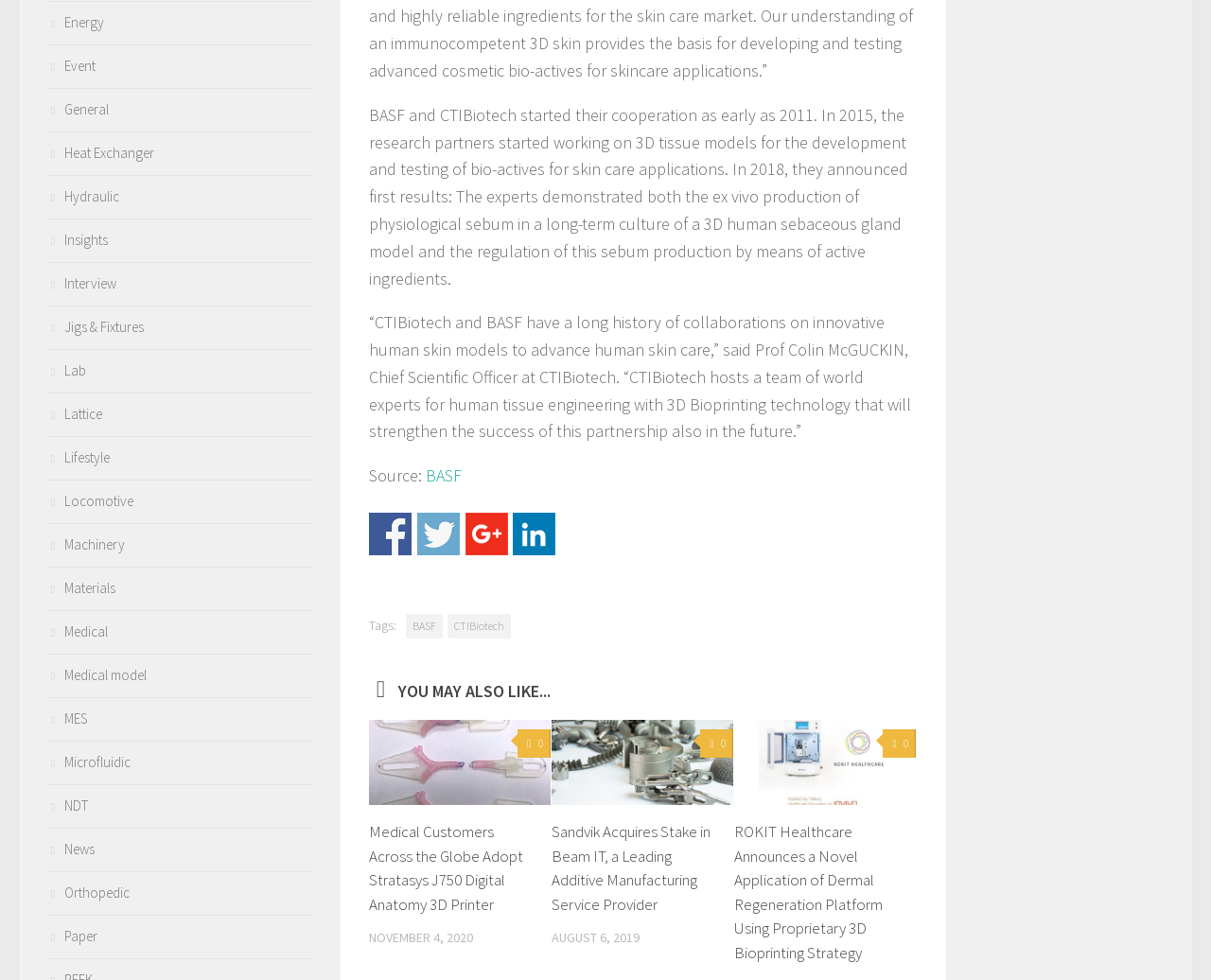Locate the bounding box of the UI element described by: "BASF" in the given webpage screenshot.

[0.352, 0.474, 0.381, 0.496]